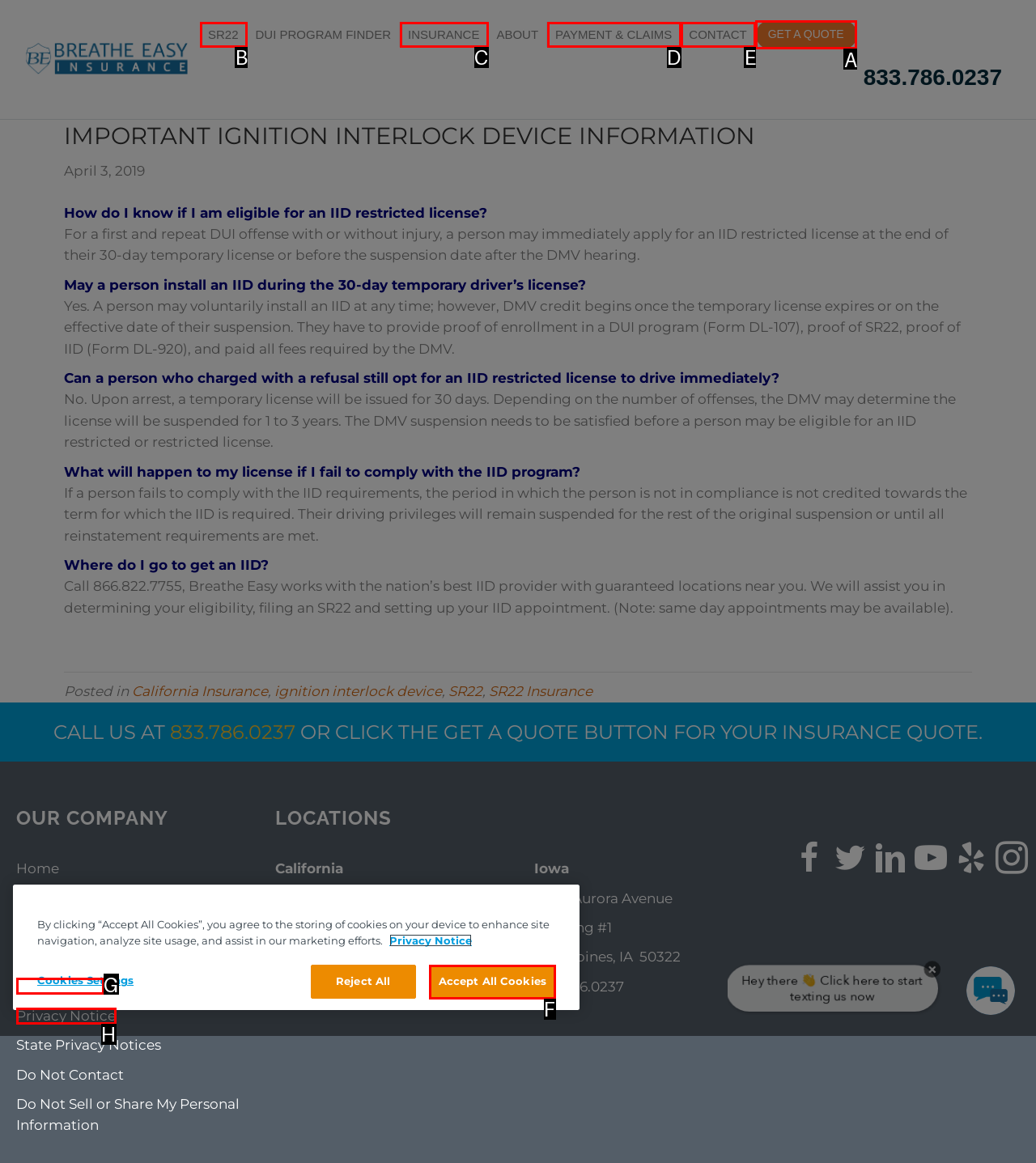Choose the letter of the UI element that aligns with the following description: Accept All Cookies
State your answer as the letter from the listed options.

F